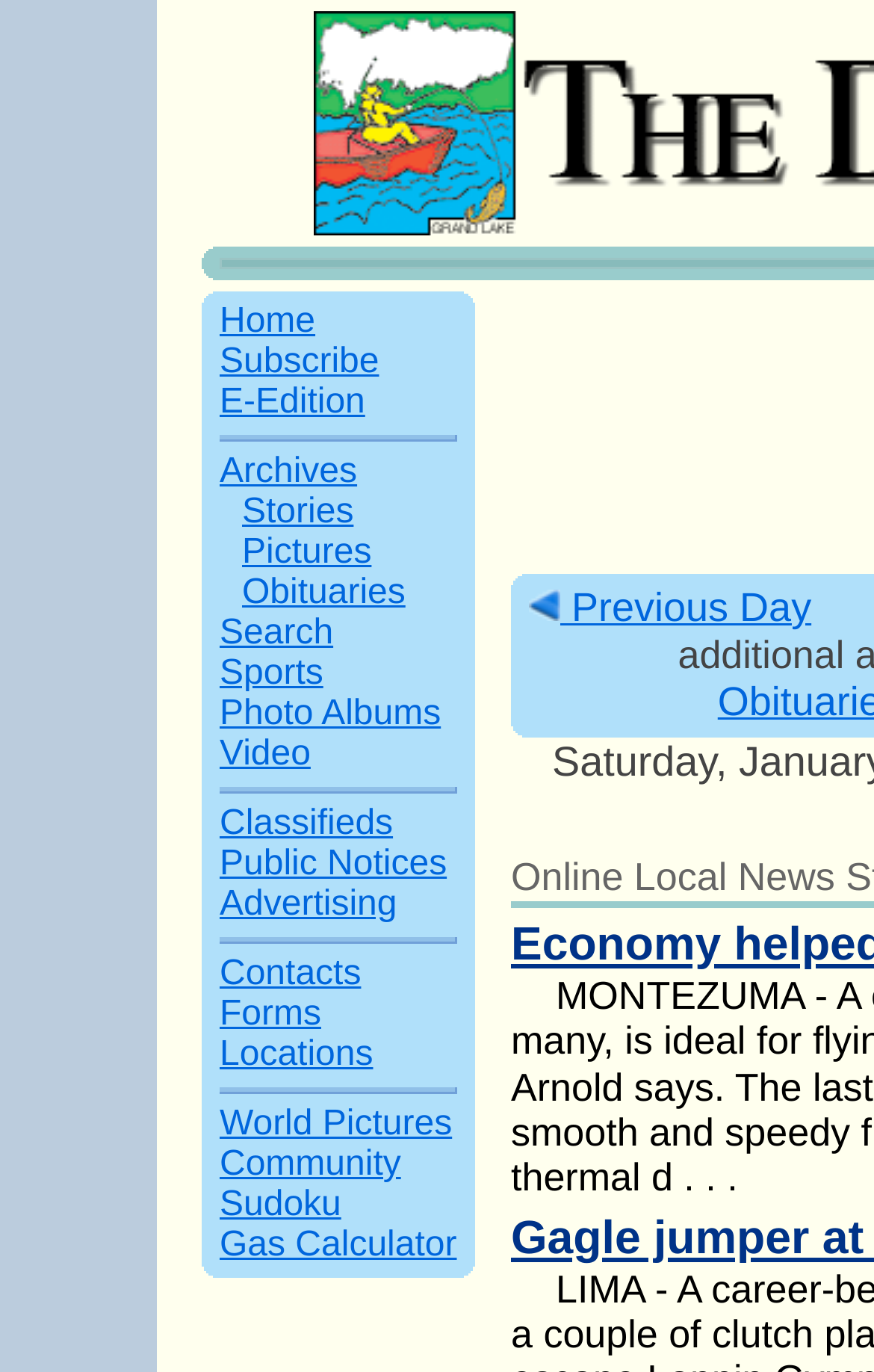Show the bounding box coordinates of the element that should be clicked to complete the task: "go to home page".

[0.251, 0.221, 0.361, 0.248]